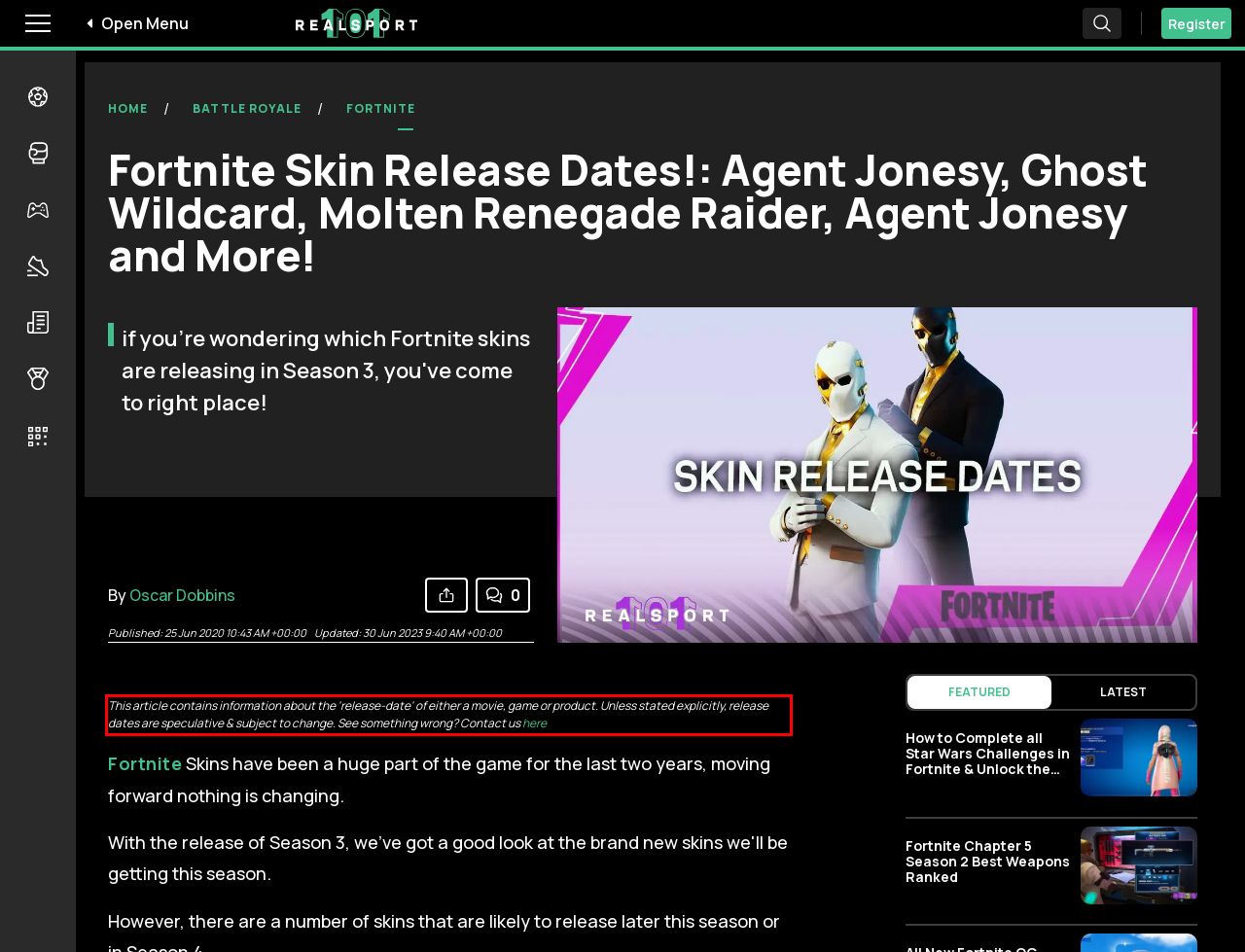Given a screenshot of a webpage, locate the red bounding box and extract the text it encloses.

This article contains information about the 'release-date' of either a movie, game or product. Unless stated explicitly, release dates are speculative & subject to change. See something wrong? Contact us here